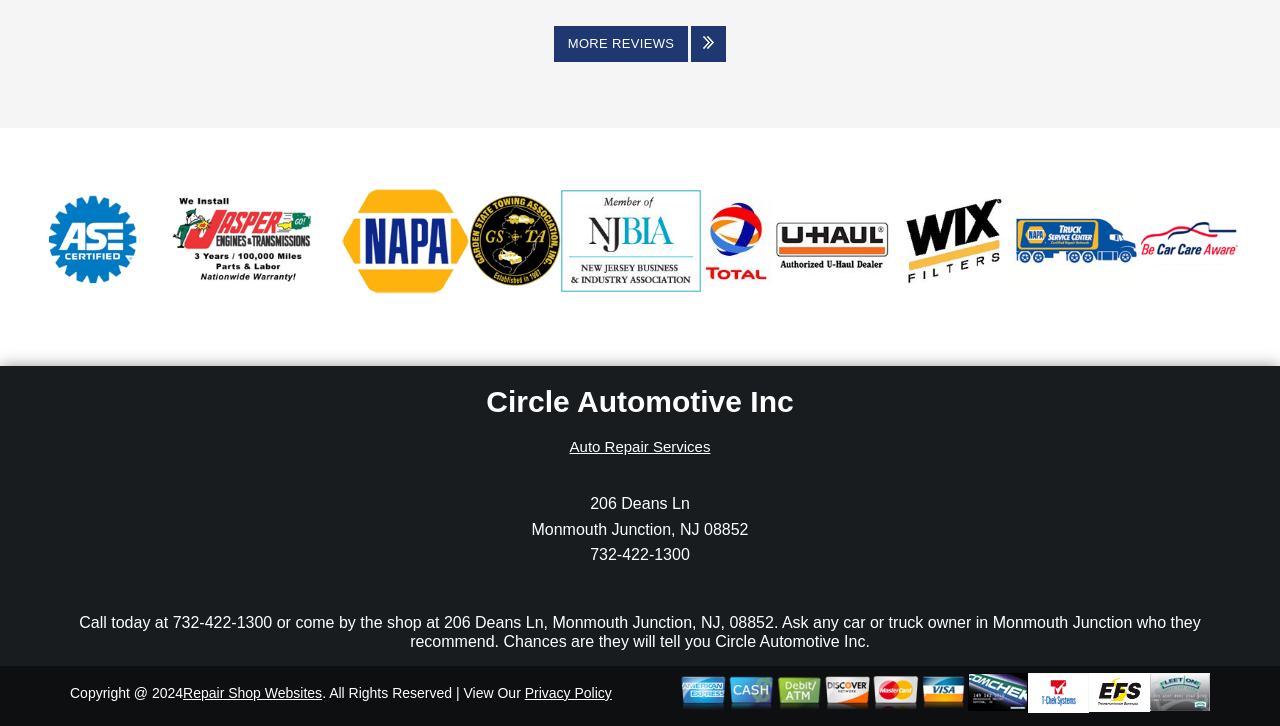Locate the bounding box coordinates of the UI element described by: "732-422-1300". The bounding box coordinates should consist of four float numbers between 0 and 1, i.e., [left, top, right, bottom].

[0.135, 0.846, 0.213, 0.869]